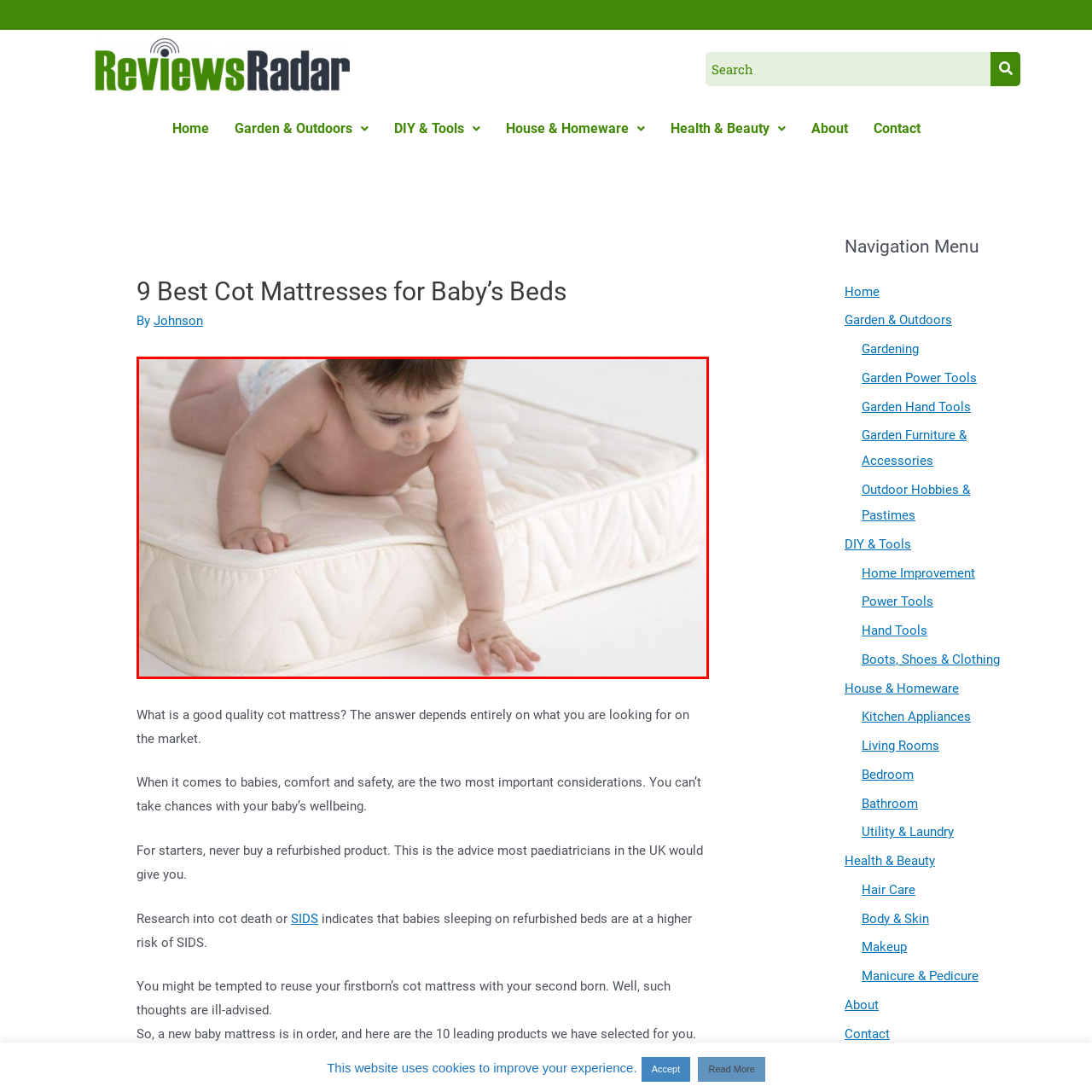What is the color of the mattress?
Inspect the image area bounded by the red box and answer the question with a single word or a short phrase.

Light, neutral